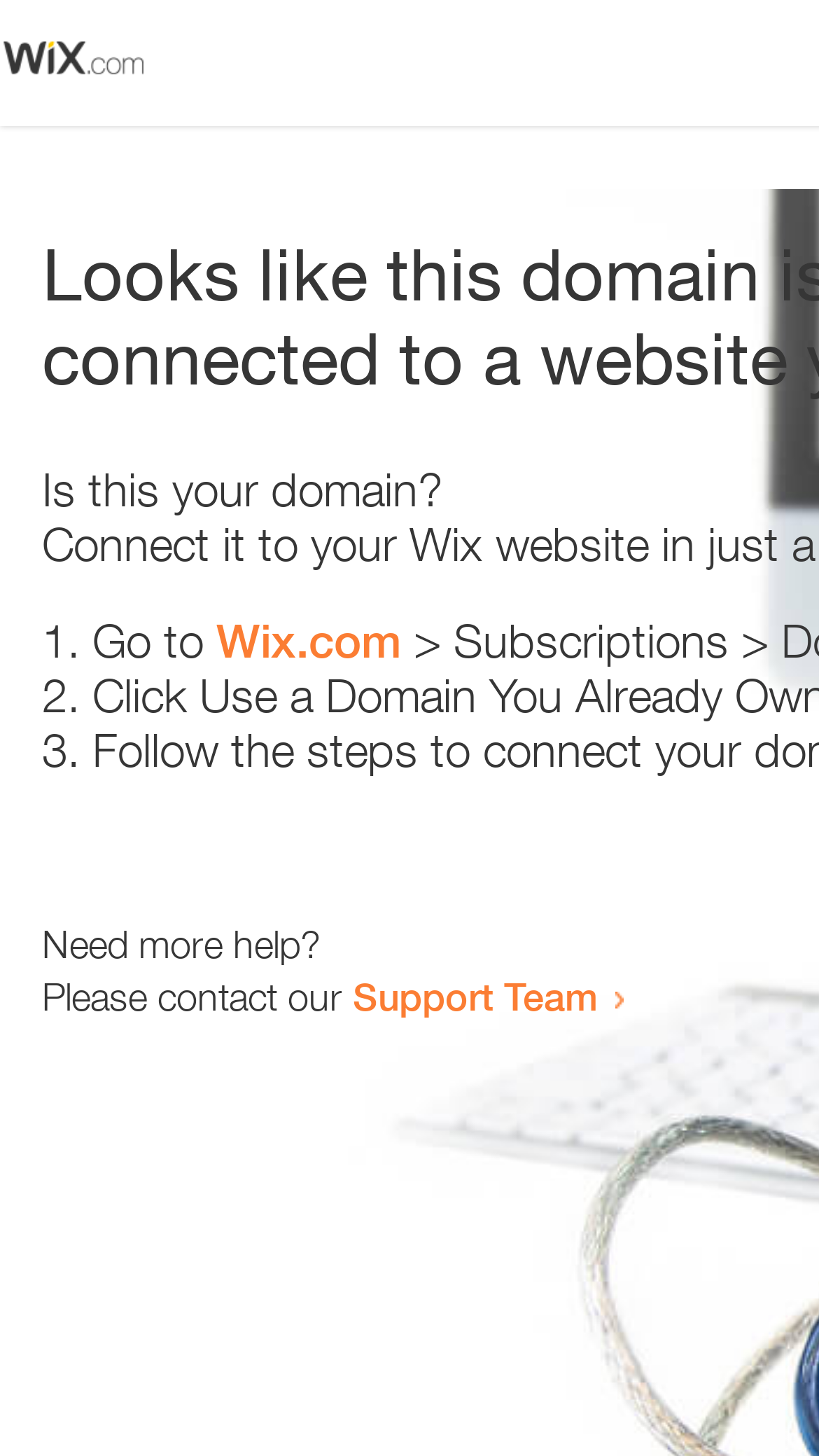How many list items are there?
Look at the image and answer with only one word or phrase.

3